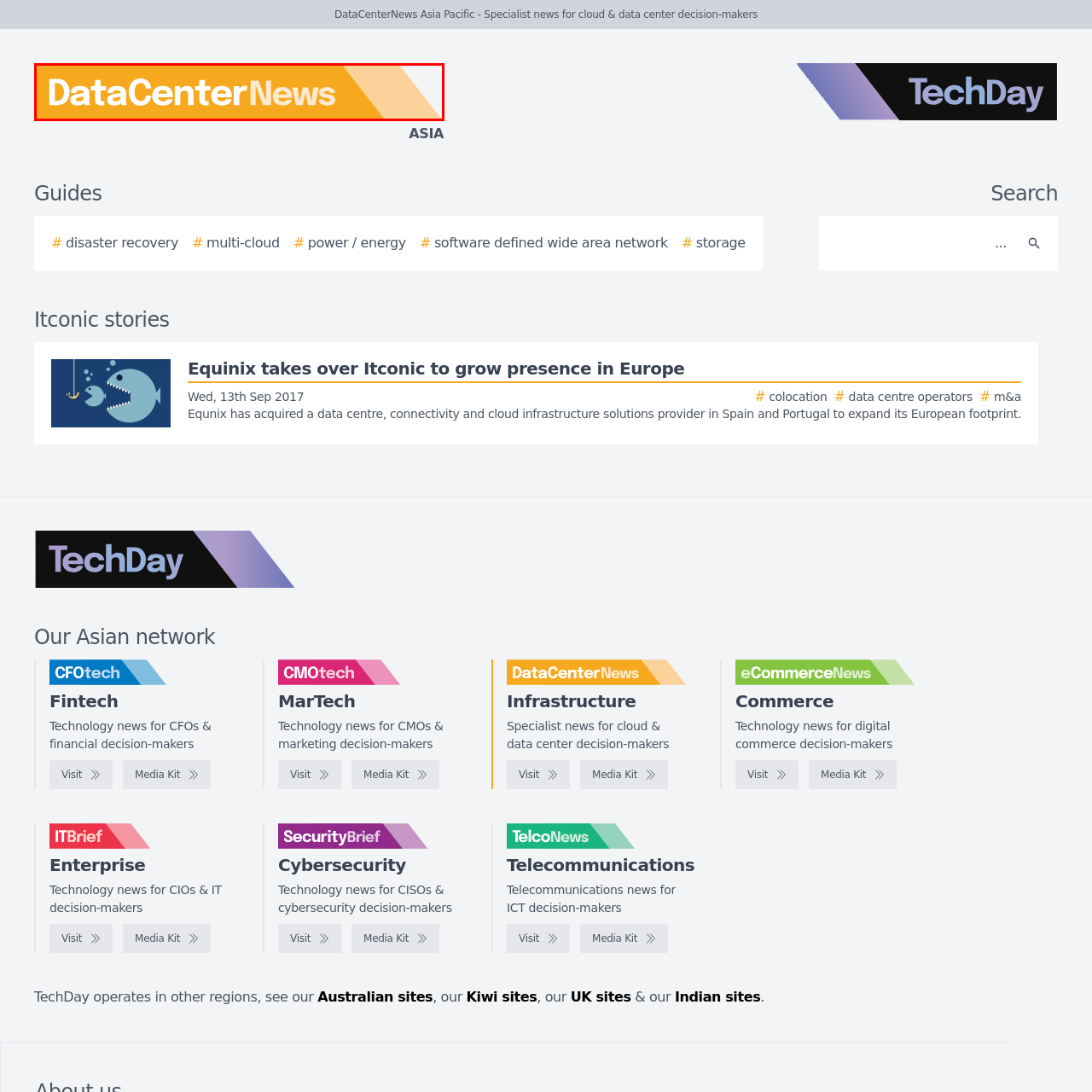Inspect the picture enclosed by the red border, What is the main focus of DataCenterNews? Provide your answer as a single word or phrase.

technology and data center industry